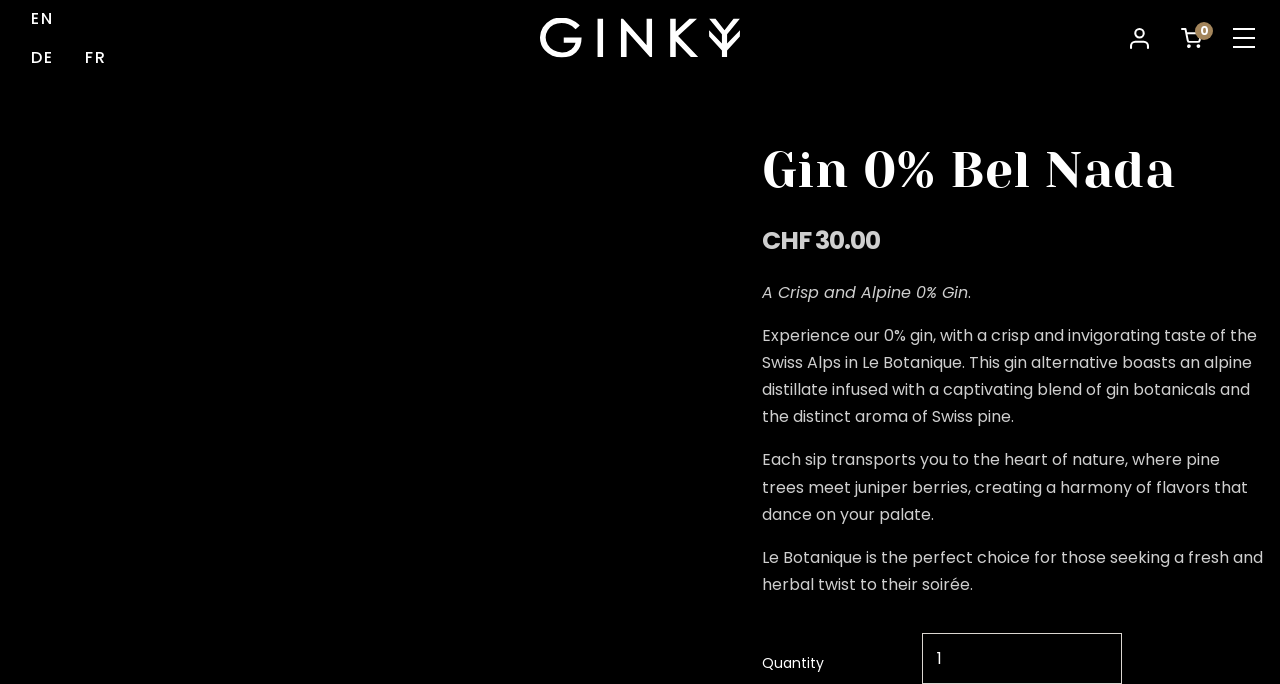Provide a one-word or one-phrase answer to the question:
What is the name of the gin?

Gin 0% Bel Nada